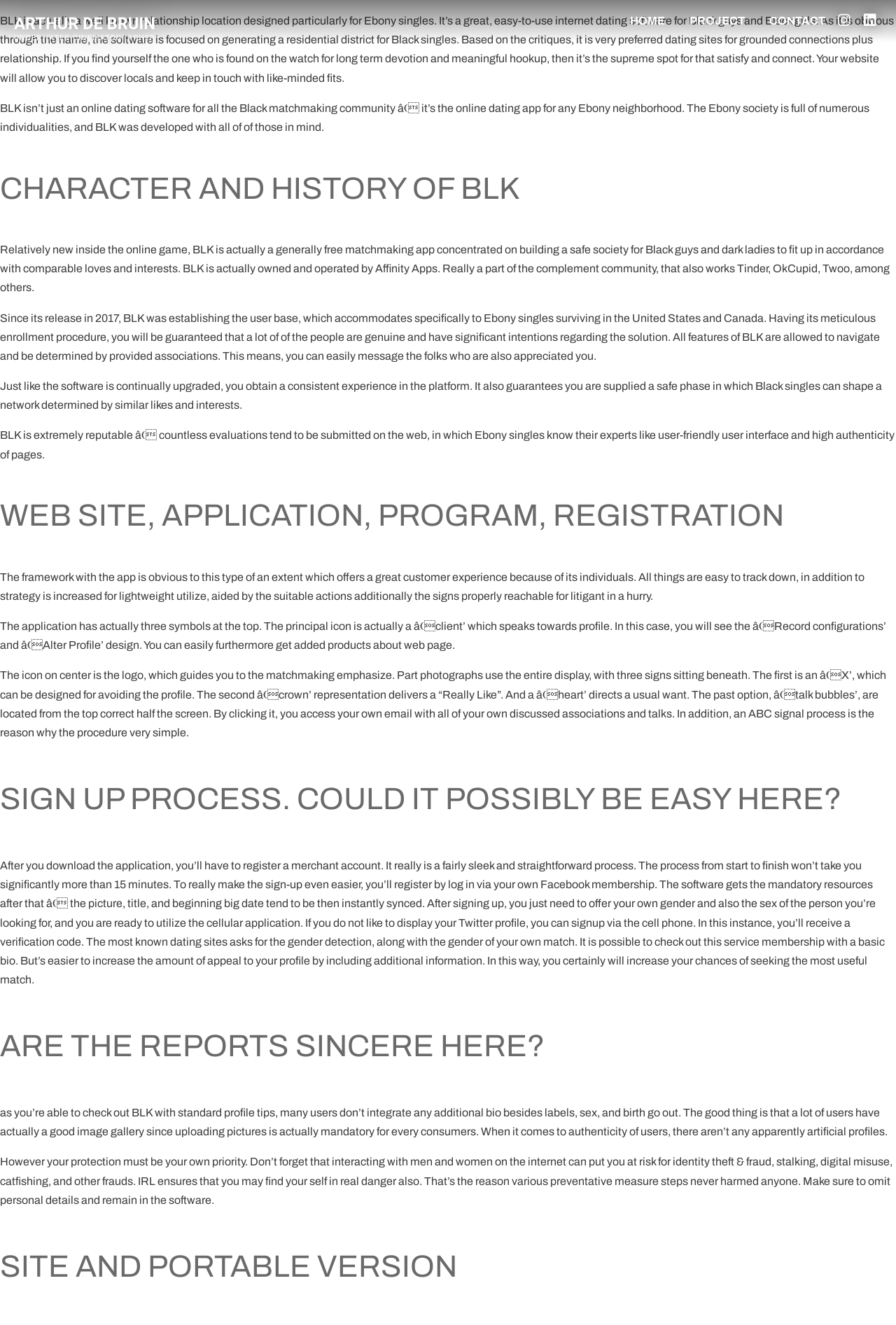What is the main purpose of the BLK app? Look at the image and give a one-word or short phrase answer.

Dating for Black singles